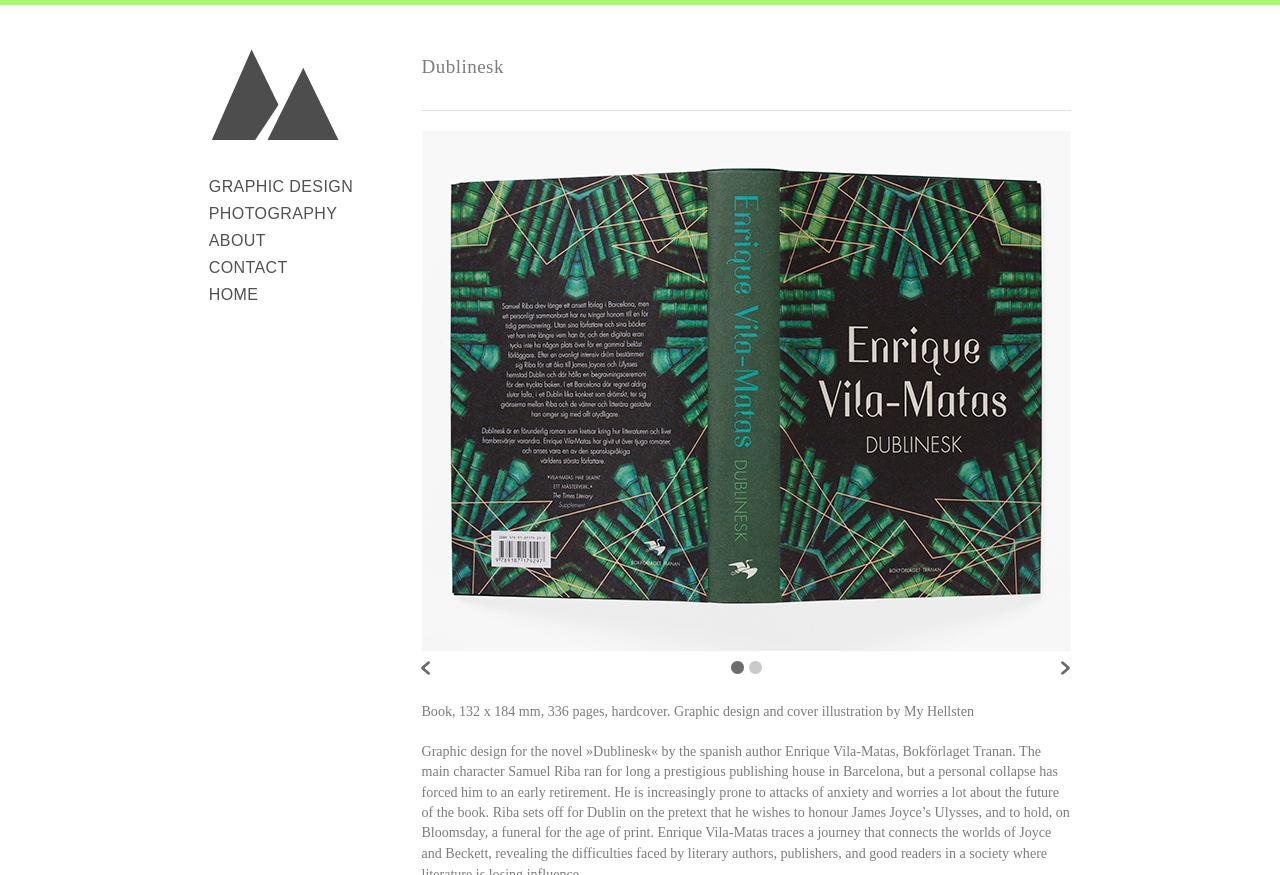Please specify the bounding box coordinates of the region to click in order to perform the following instruction: "View the 'Dublinesk' book cover".

[0.33, 0.149, 0.837, 0.744]